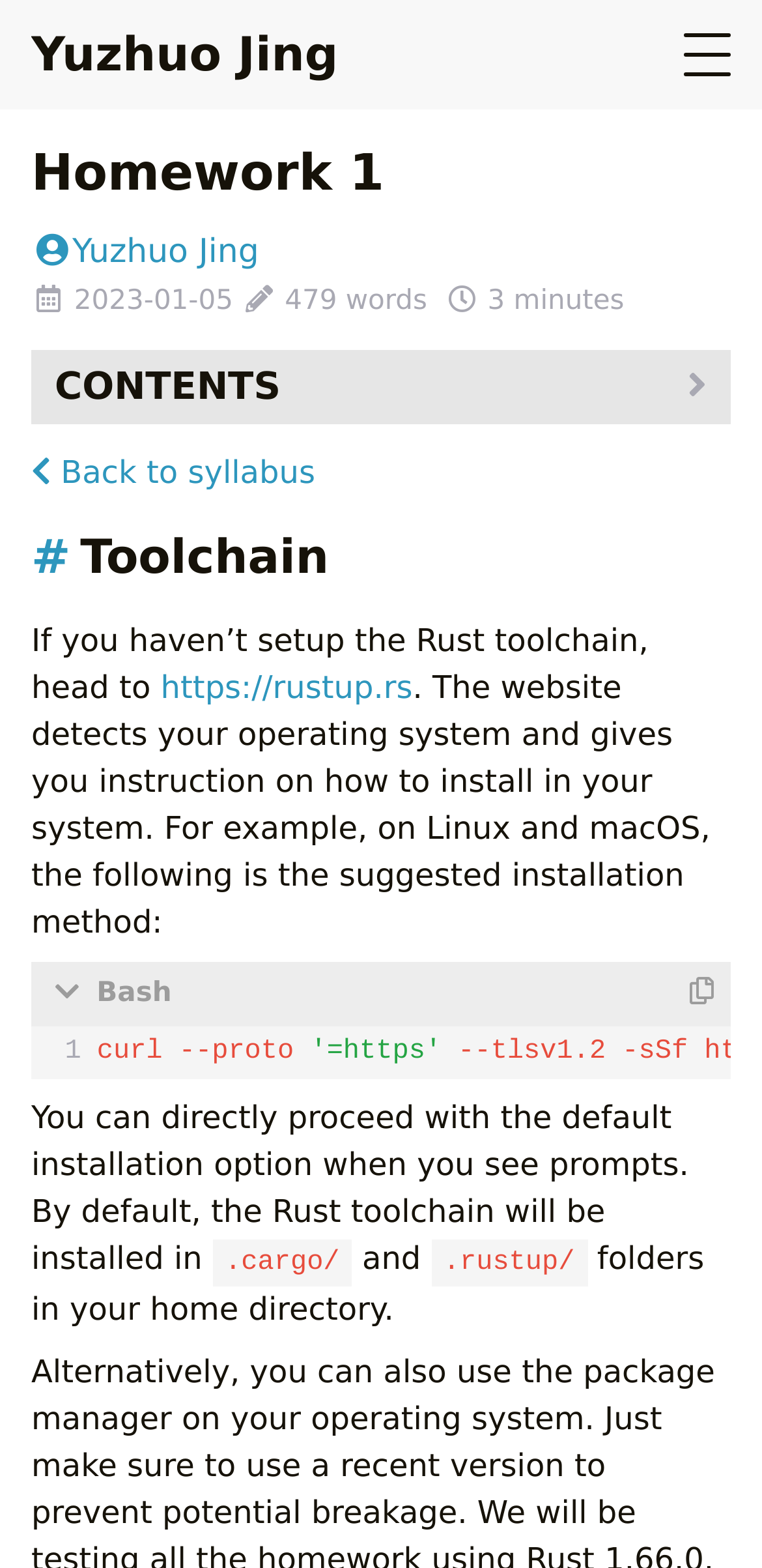Identify the bounding box coordinates of the clickable region to carry out the given instruction: "Click on See All link".

None